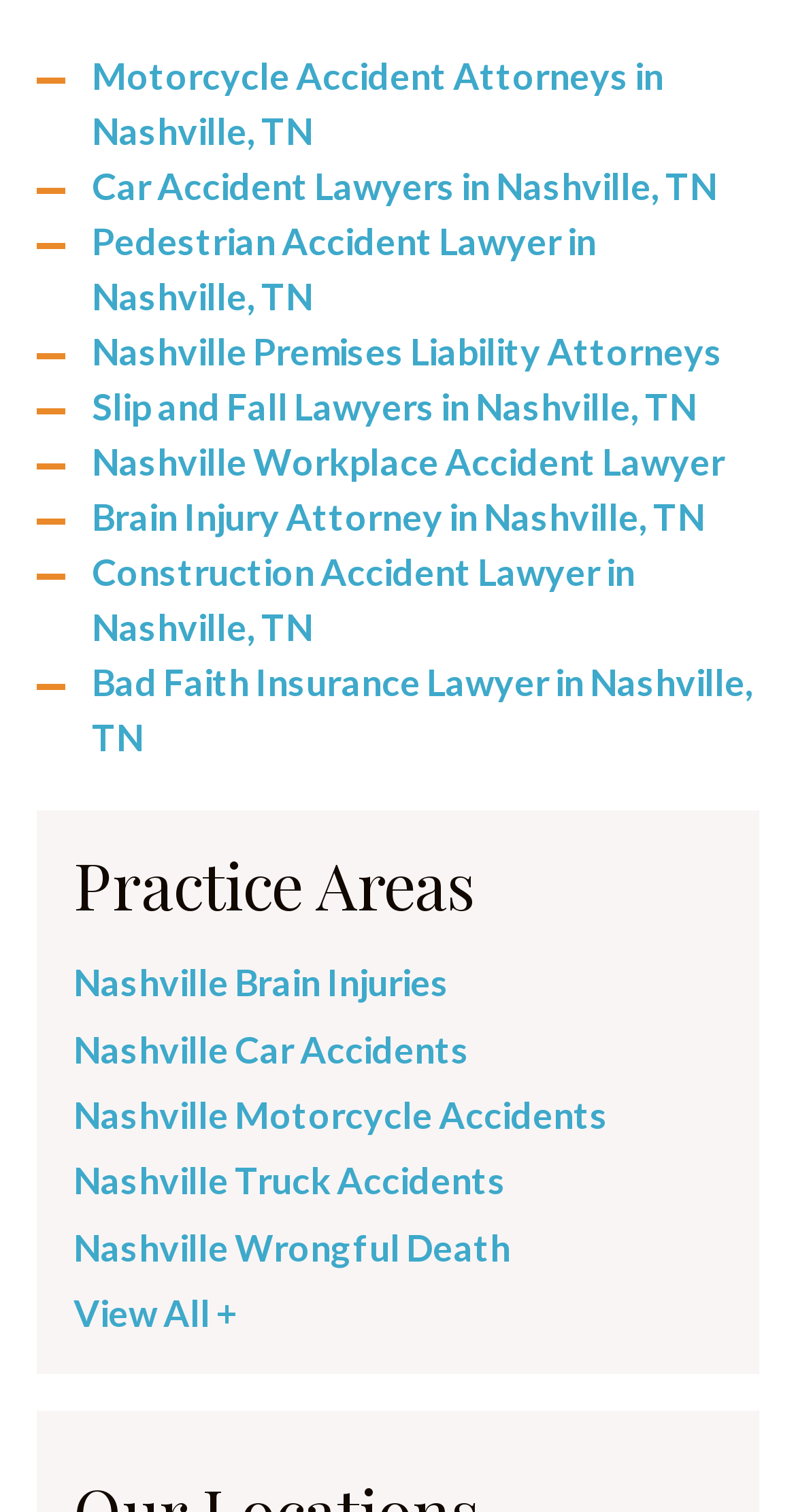Please examine the image and answer the question with a detailed explanation:
What is the topic of the webpage?

The webpage appears to be listing different types of accident lawyers and providing links to more information about different types of accidents. This suggests that the topic of the webpage is accident law or personal injury law.